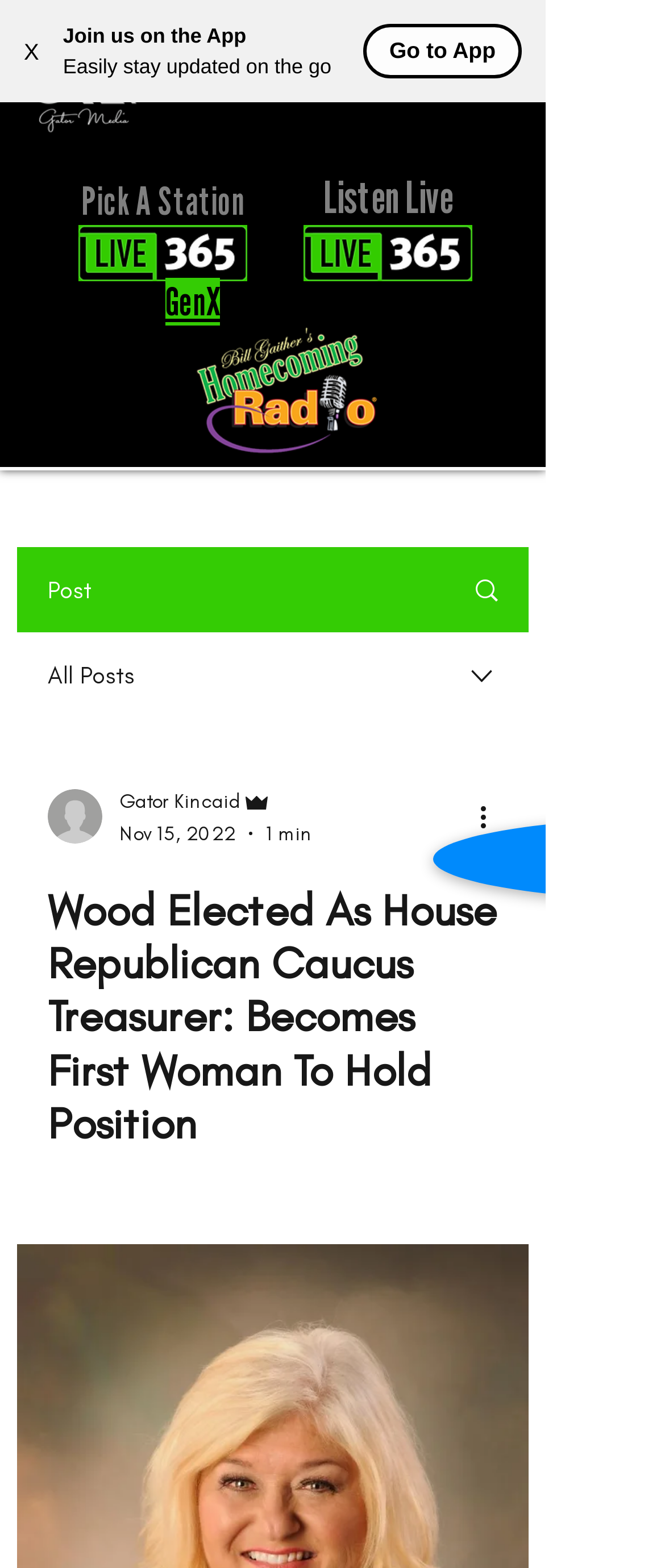Find the bounding box coordinates of the element to click in order to complete this instruction: "Close the current window". The bounding box coordinates must be four float numbers between 0 and 1, denoted as [left, top, right, bottom].

[0.0, 0.009, 0.095, 0.056]